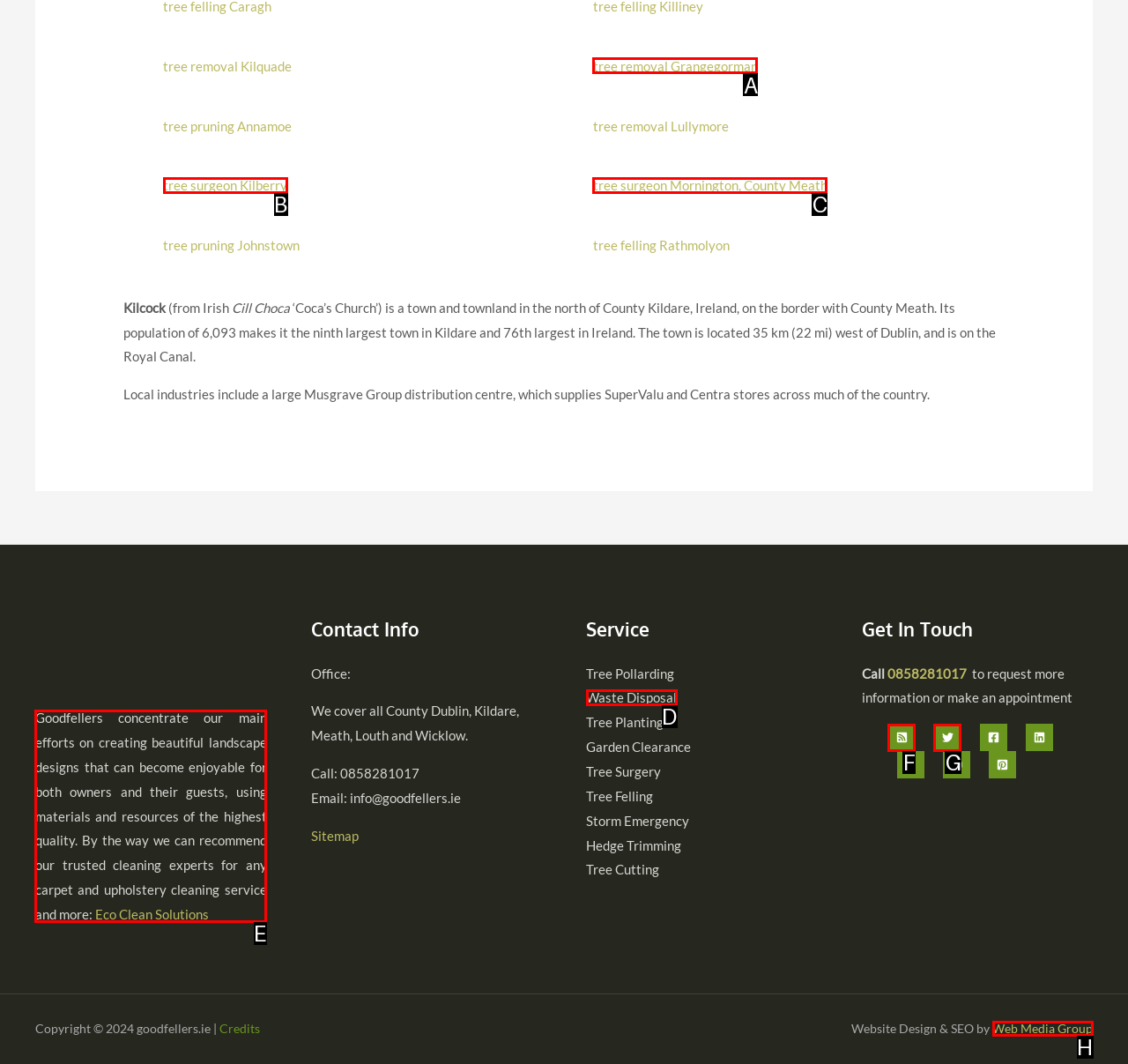Find the HTML element to click in order to complete this task: Learn about drilling mud waste management
Answer with the letter of the correct option.

None